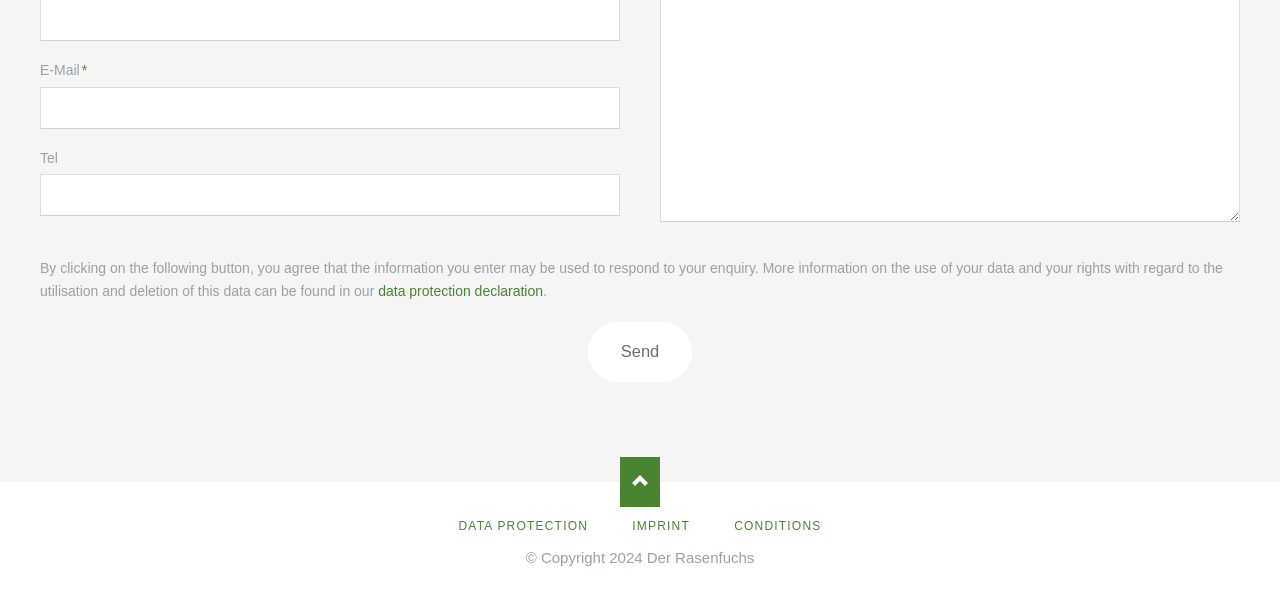Bounding box coordinates are specified in the format (top-left x, top-left y, bottom-right x, bottom-right y). All values are floating point numbers bounded between 0 and 1. Please provide the bounding box coordinate of the region this sentence describes: Imprint

[0.478, 0.831, 0.555, 0.895]